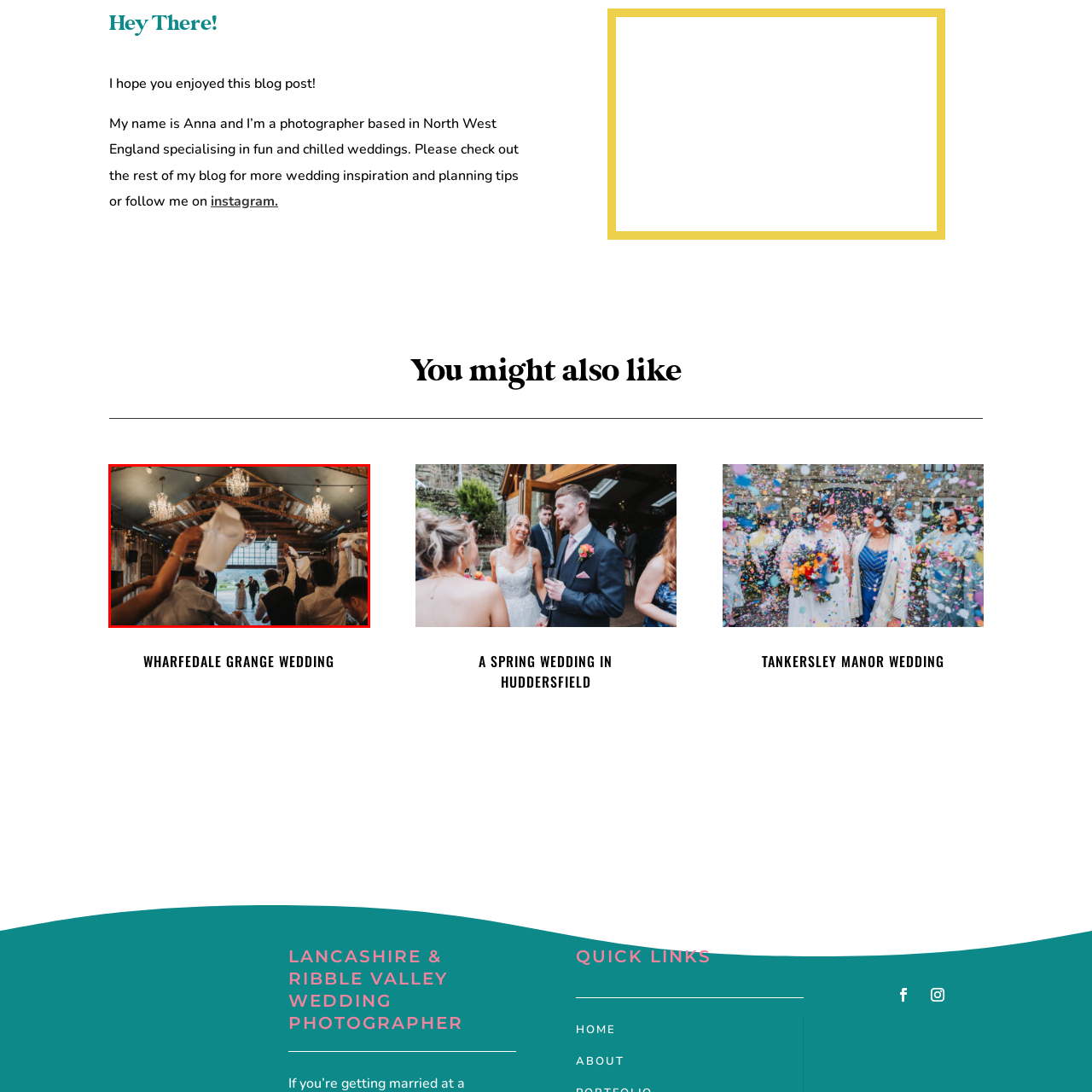What is above the newlyweds?
Look closely at the portion of the image highlighted by the red bounding box and provide a comprehensive answer to the question.

The image shows the newlyweds standing at the center of the scene, framed by large windows that provide a glimpse of the outdoor surroundings.